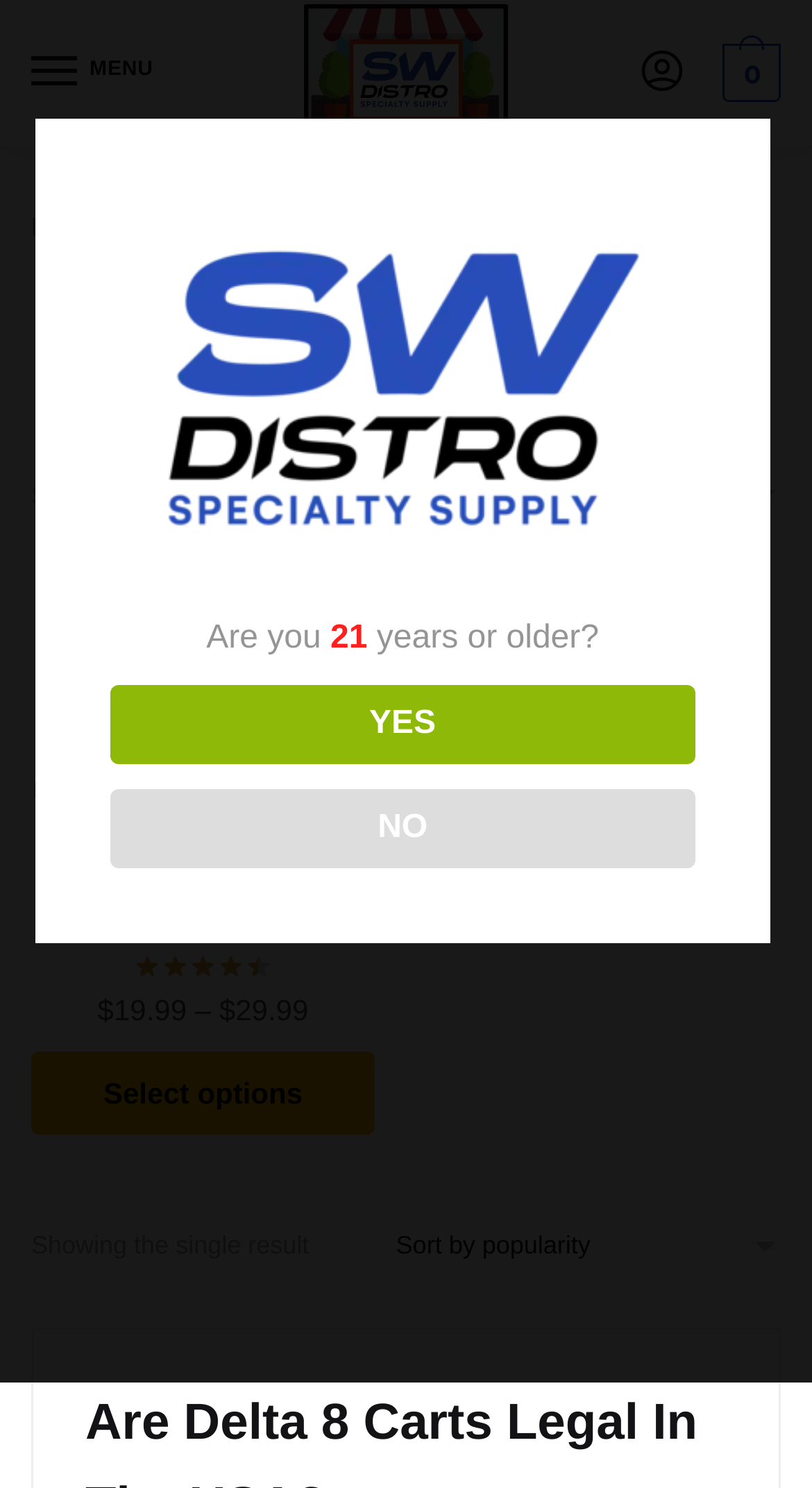Identify the bounding box for the UI element that is described as follows: "Delta 8".

[0.154, 0.143, 0.252, 0.162]